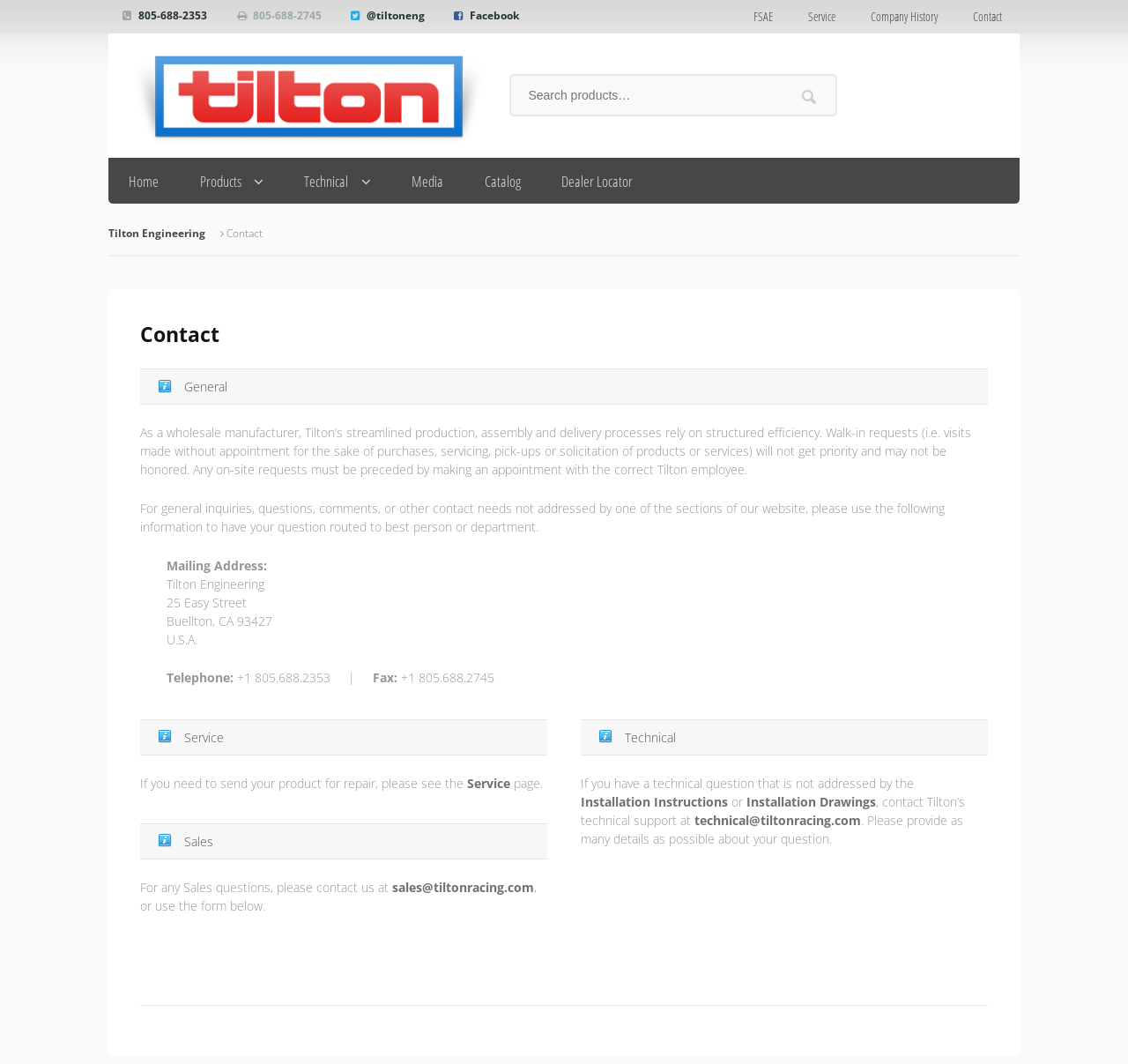What is the fax number?
Please provide a comprehensive answer based on the information in the image.

I found the fax number by reading the 'Contact' section of the webpage, where it says 'Fax: +1 805.688.2745'.